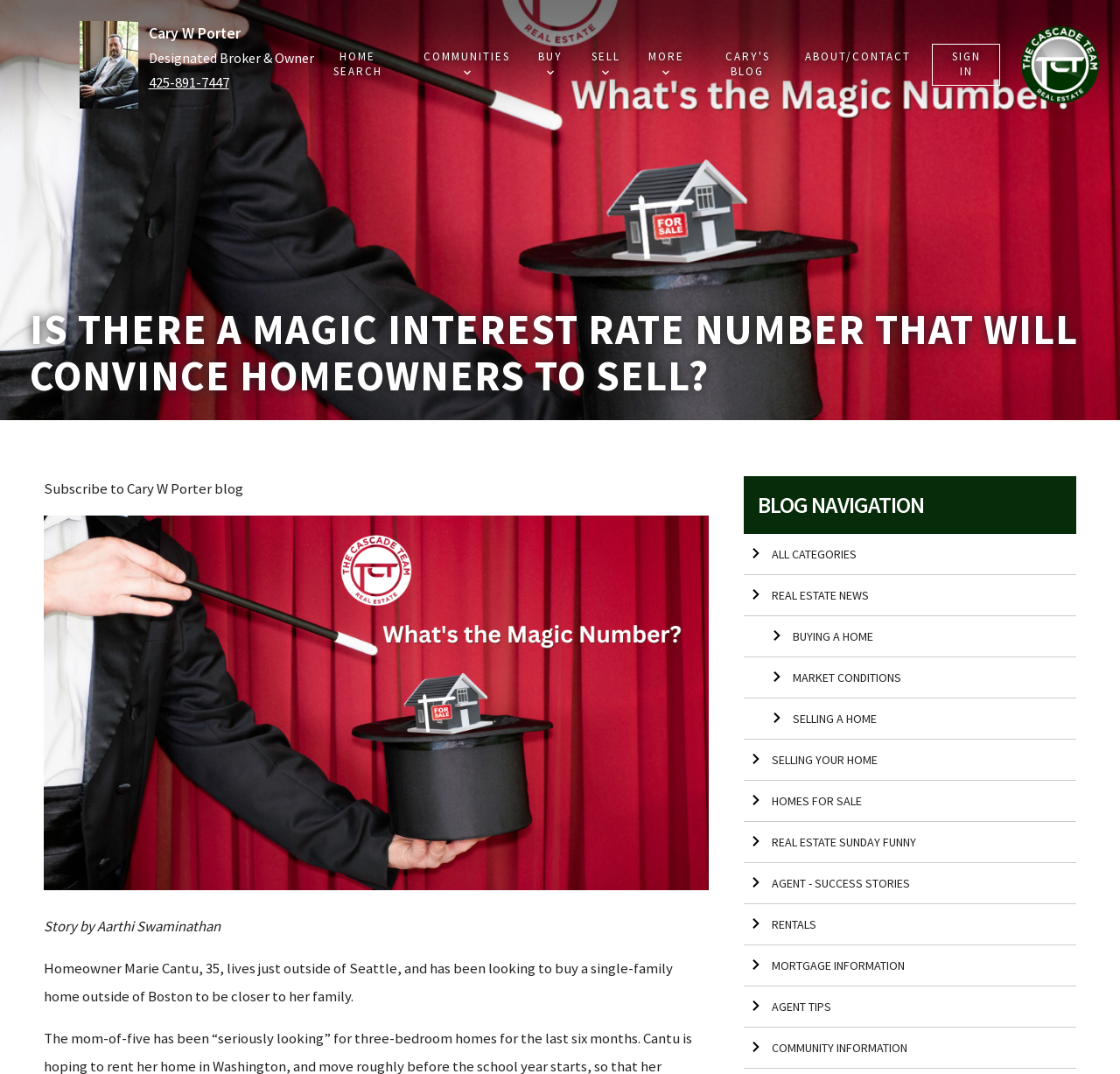Pinpoint the bounding box coordinates of the element to be clicked to execute the instruction: "Click the 'SIGN IN' link".

[0.832, 0.041, 0.893, 0.08]